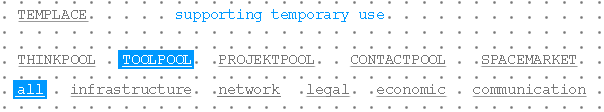What type of approach does the diagram suggest for temporary use scenarios?
Using the image provided, answer with just one word or phrase.

structured